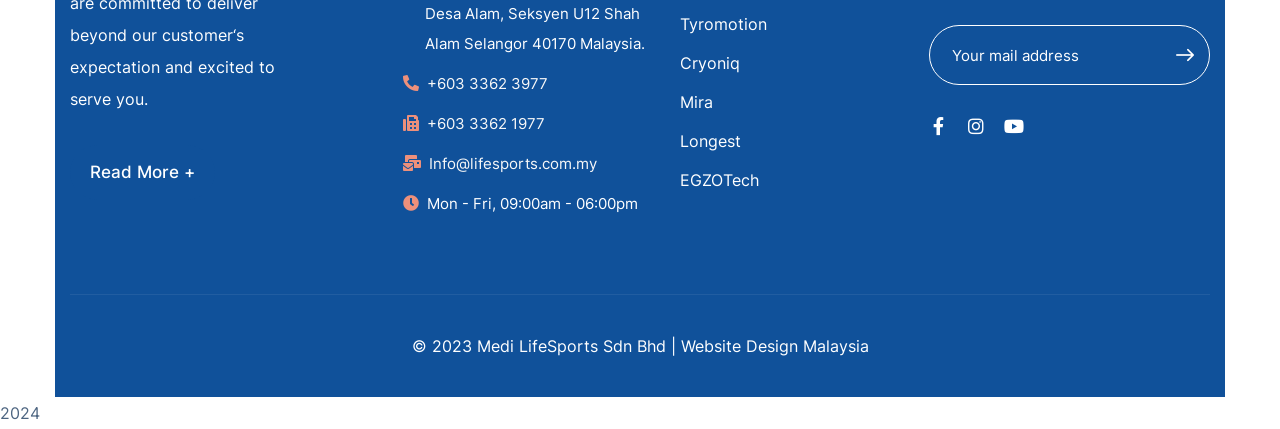Using the elements shown in the image, answer the question comprehensively: What is the phone number to contact?

I found the phone number by looking at the links on the webpage, specifically the one that starts with '+603' and is located near the top of the page.